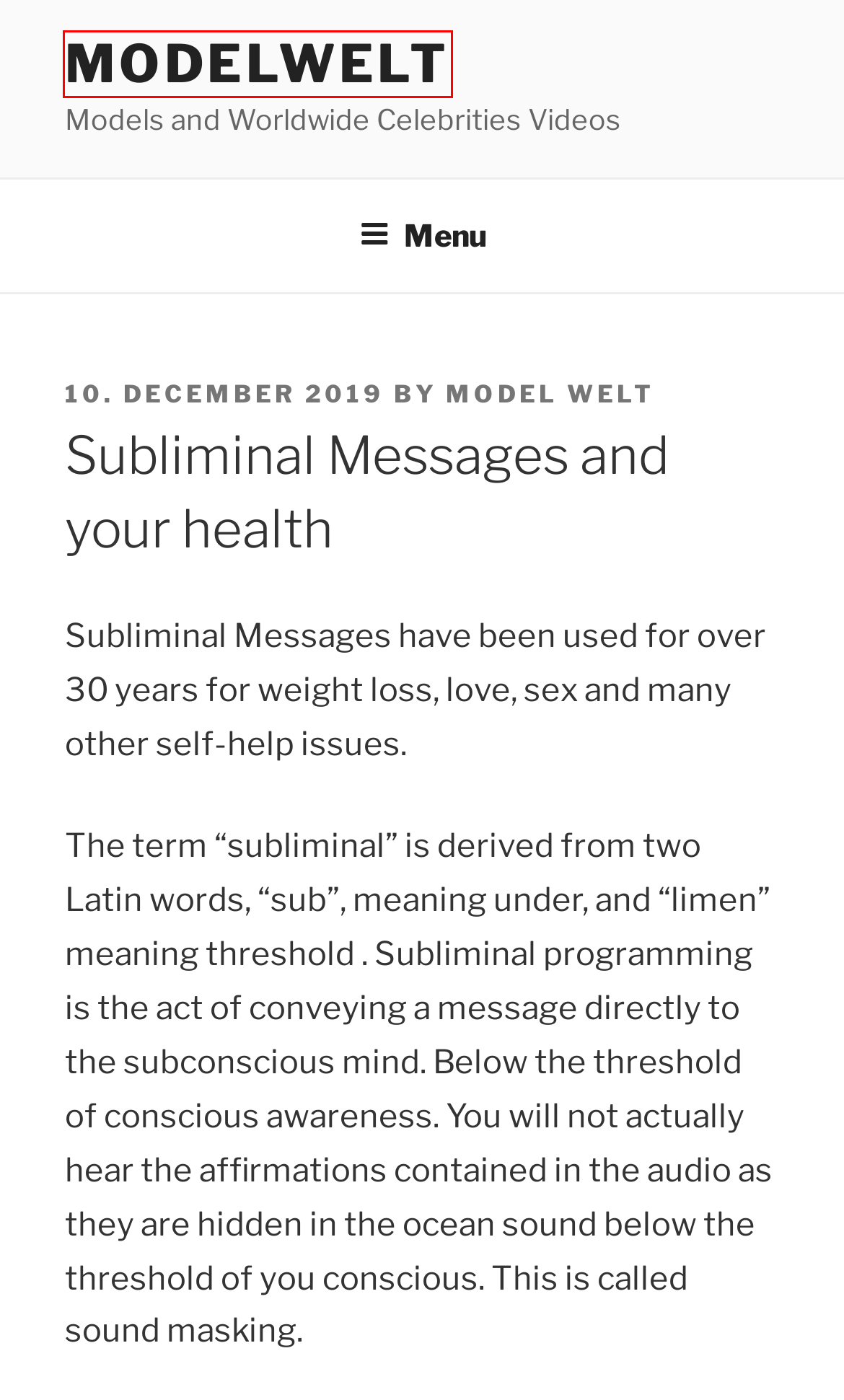Check out the screenshot of a webpage with a red rectangle bounding box. Select the best fitting webpage description that aligns with the new webpage after clicking the element inside the bounding box. Here are the candidates:
A. Modelwelt in English - ModelWelt
B. Modelwelt Videos - ModelWelt
C. Substance Abuse Treatment Into mainstream Of Health care System - ModelWelt
D. Modelwelt Bilder - ModelWelt
E. HasenChat TV
F. Model Welt, Autor bei ModelWelt
G. Modelwelt auf Deutsch - ModelWelt
H. English Archive - ModelWelt

A